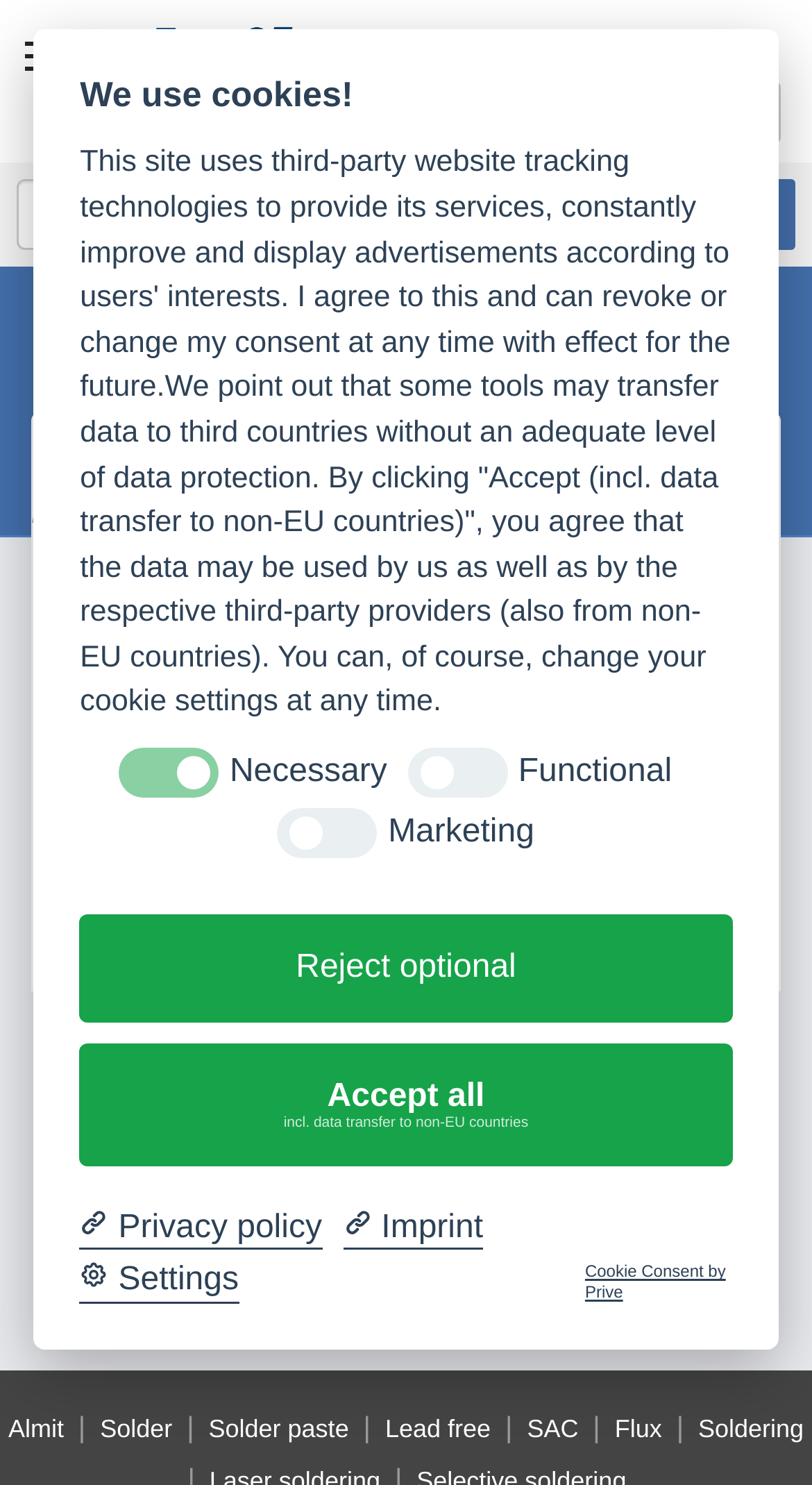Locate the bounding box of the UI element based on this description: "Festival Sponsors and Supporters". Provide four float numbers between 0 and 1 as [left, top, right, bottom].

None